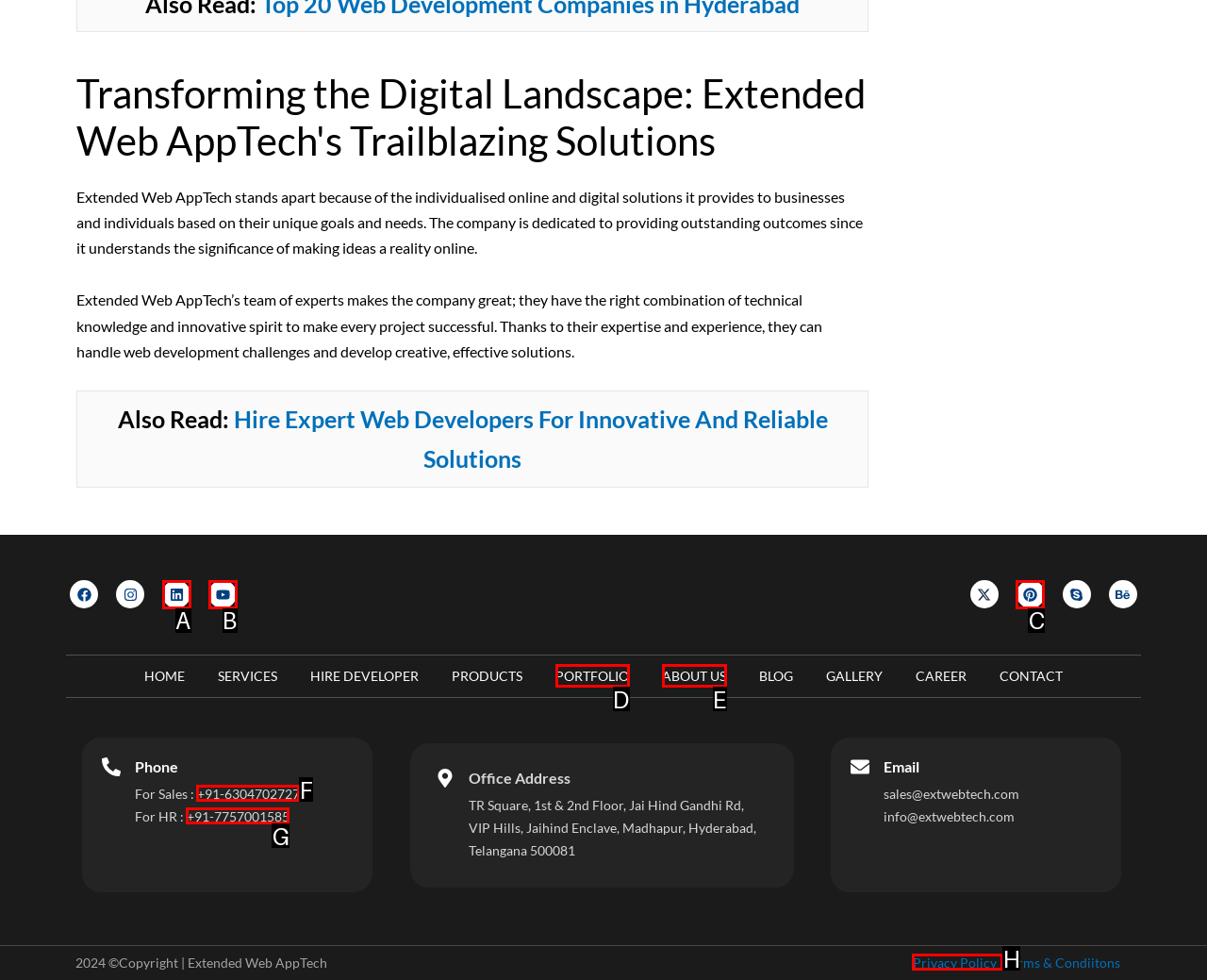Select the option that aligns with the description: About Us
Respond with the letter of the correct choice from the given options.

E